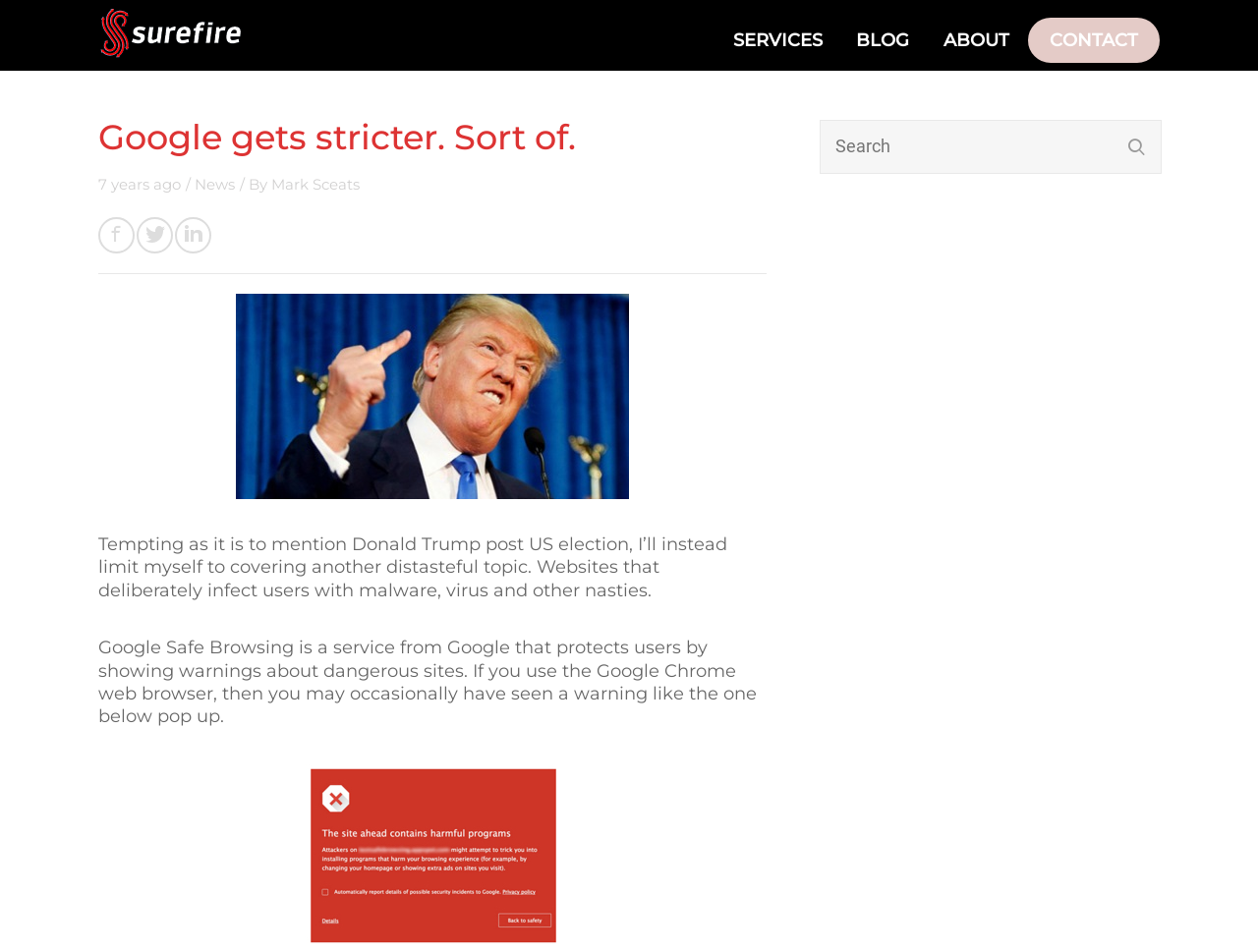Please provide the bounding box coordinates for the element that needs to be clicked to perform the instruction: "Search for something". The coordinates must consist of four float numbers between 0 and 1, formatted as [left, top, right, bottom].

[0.653, 0.127, 0.89, 0.18]